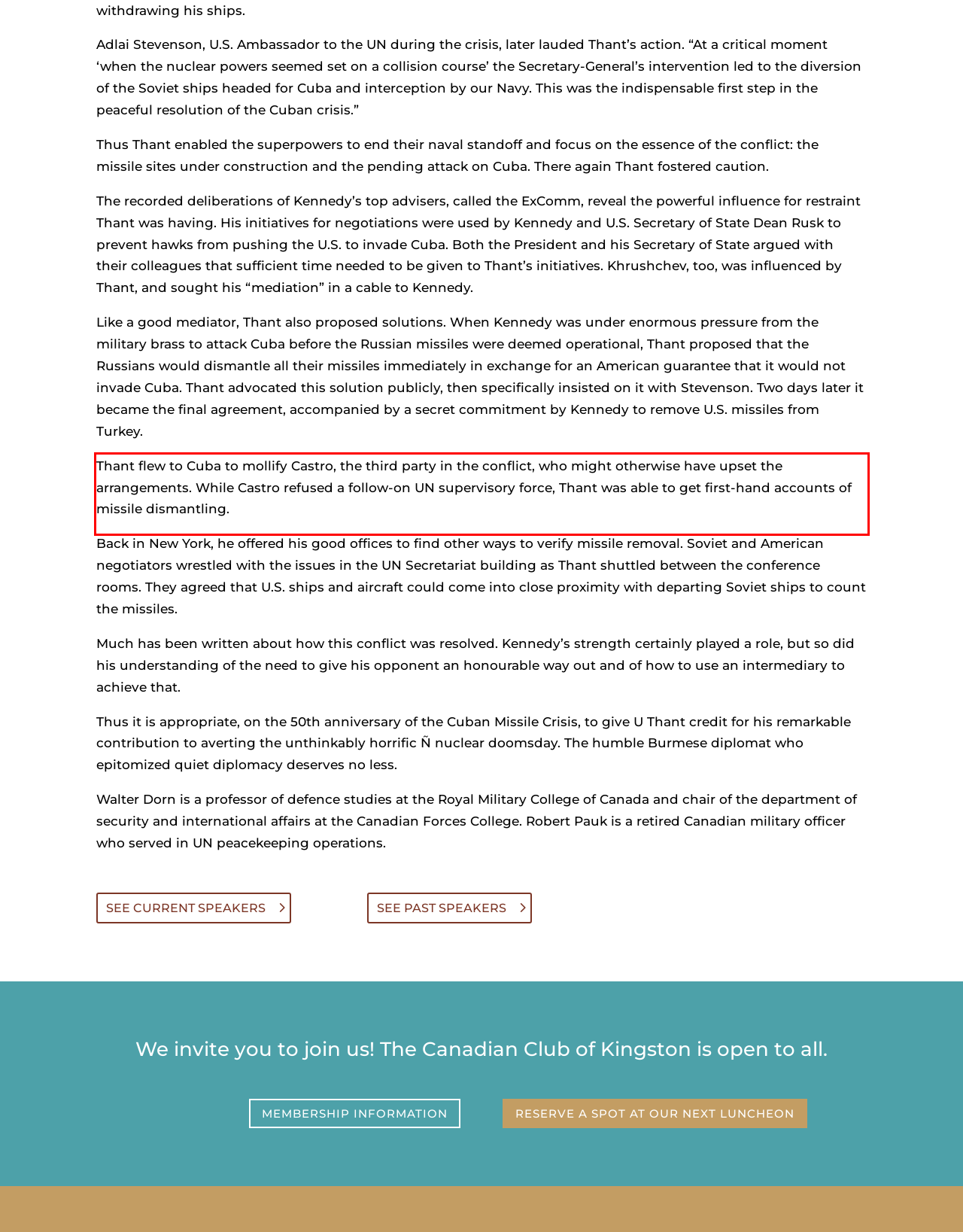Extract and provide the text found inside the red rectangle in the screenshot of the webpage.

Thant flew to Cuba to mollify Castro, the third party in the conflict, who might otherwise have upset the arrangements. While Castro refused a follow-on UN supervisory force, Thant was able to get first-hand accounts of missile dismantling.